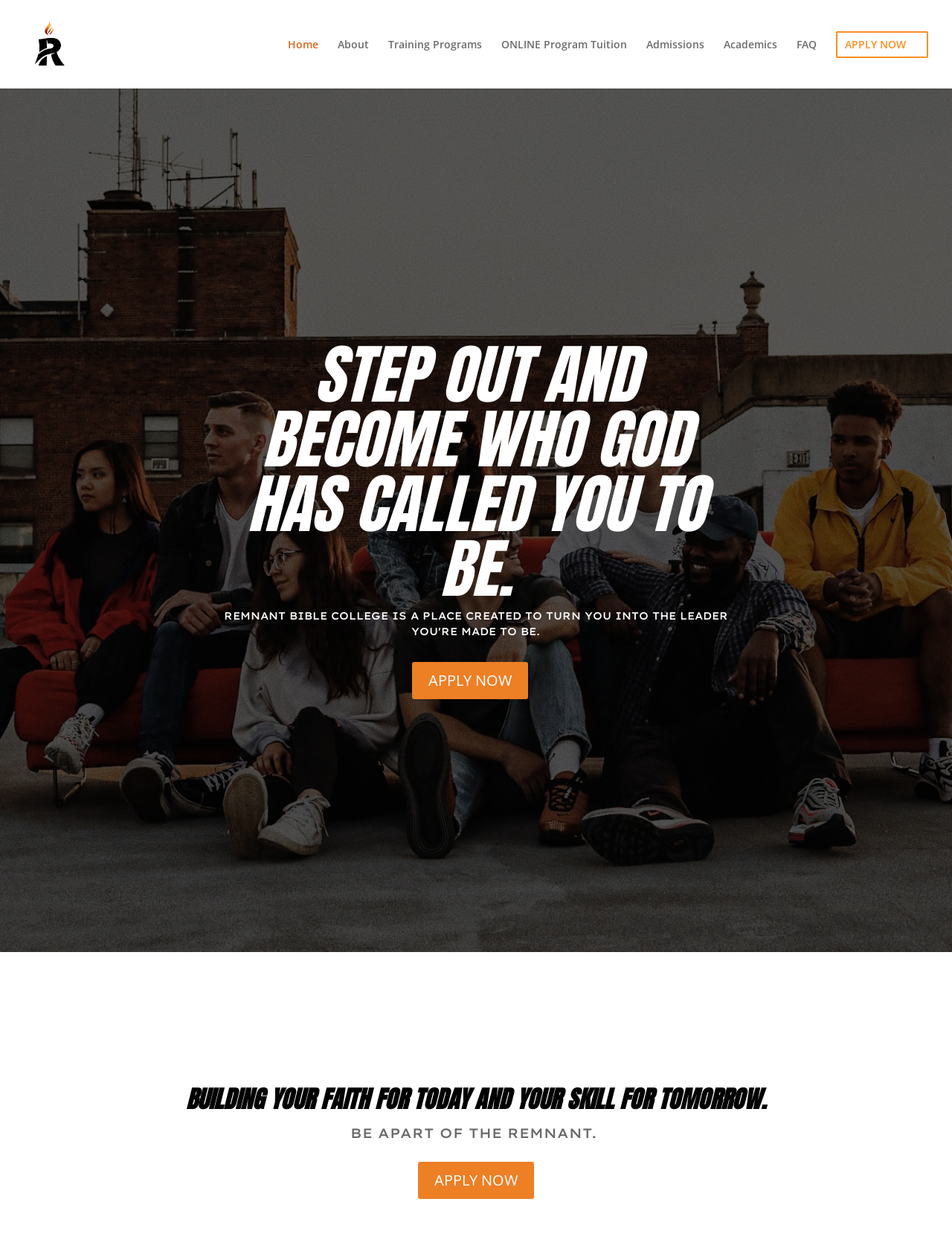What is the tone of the webpage?
Respond with a short answer, either a single word or a phrase, based on the image.

Inspirational